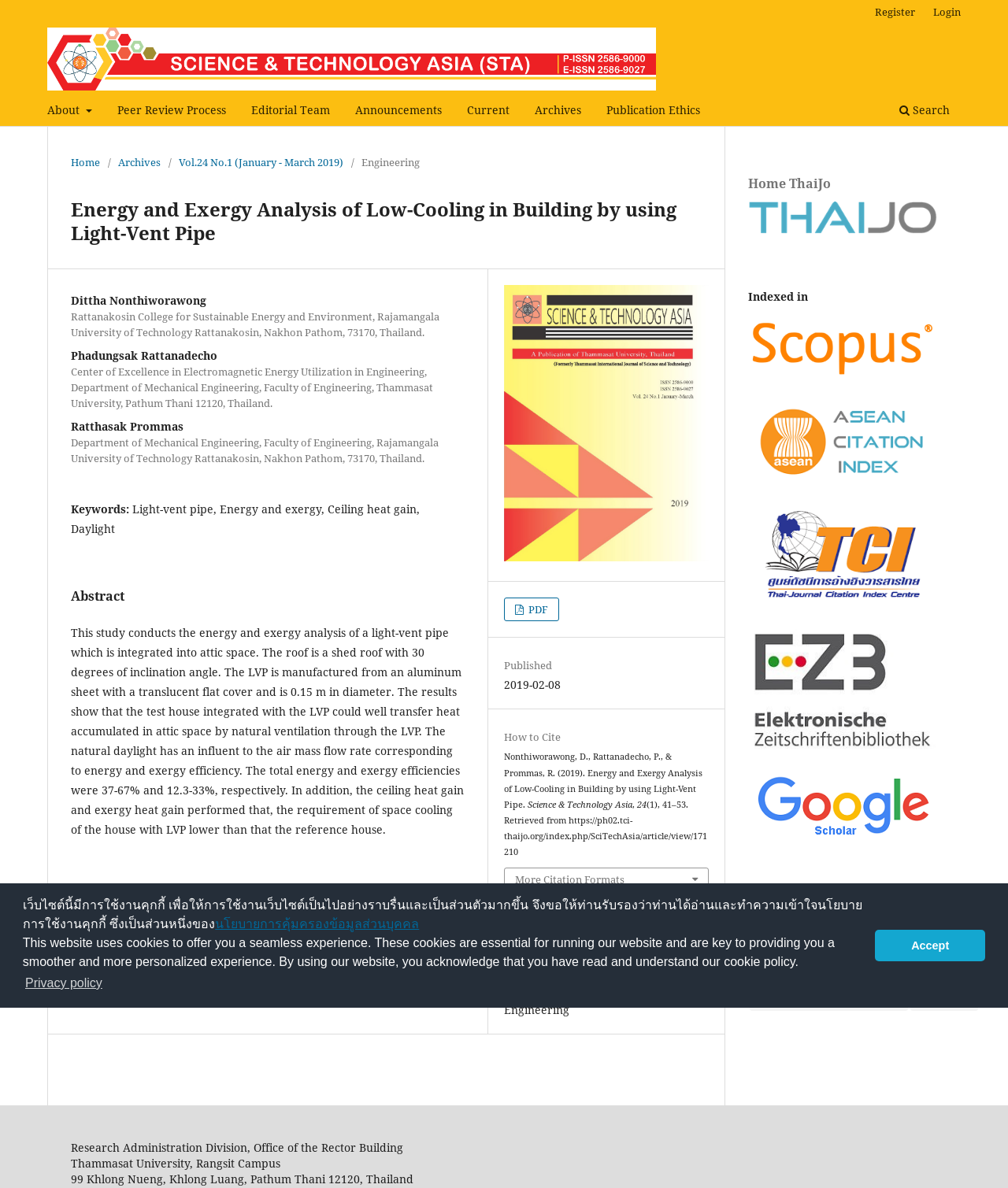Please find the bounding box coordinates of the element that you should click to achieve the following instruction: "search". The coordinates should be presented as four float numbers between 0 and 1: [left, top, right, bottom].

[0.887, 0.083, 0.948, 0.106]